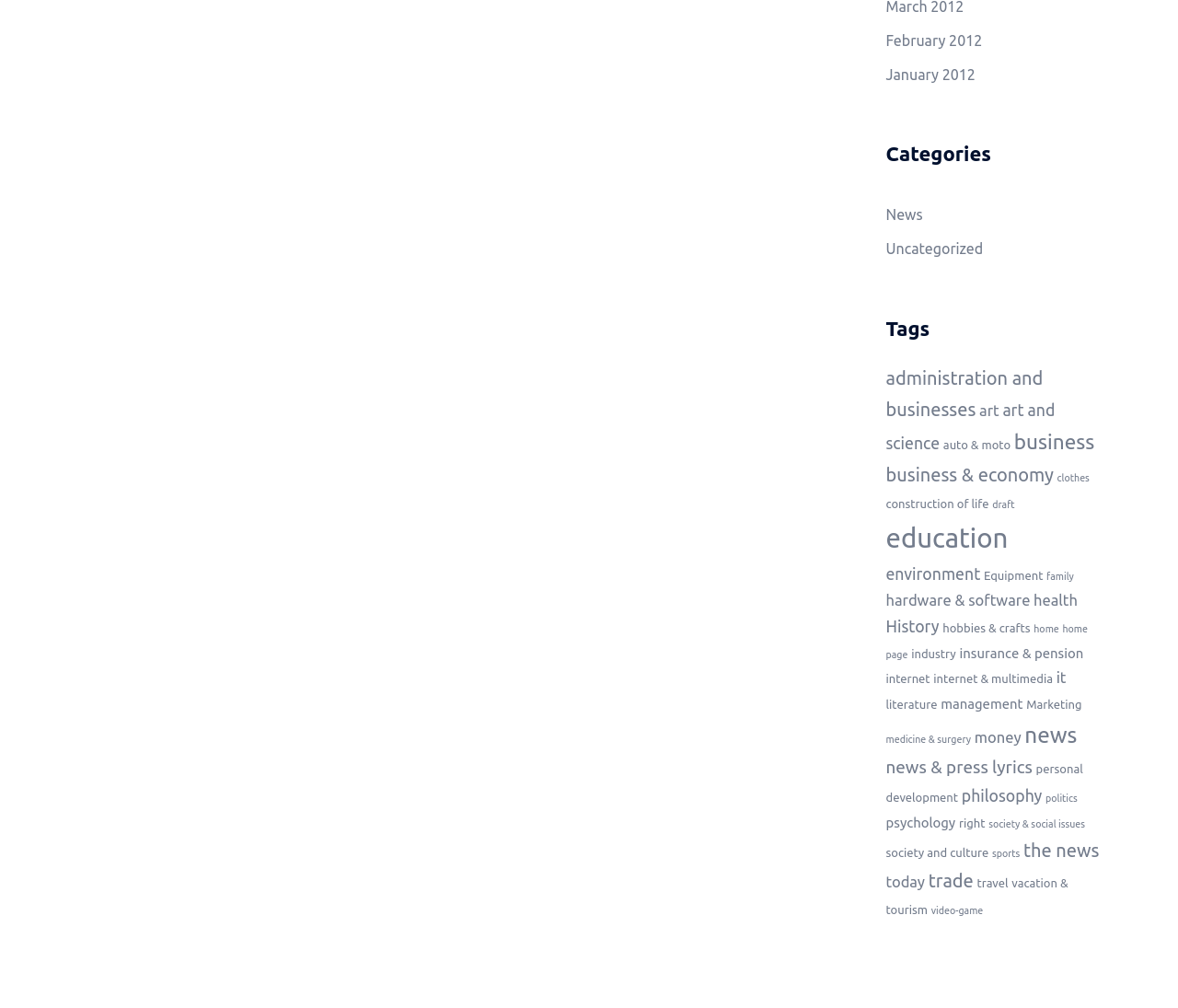What are the categories listed on the webpage?
Using the picture, provide a one-word or short phrase answer.

News, Uncategorized